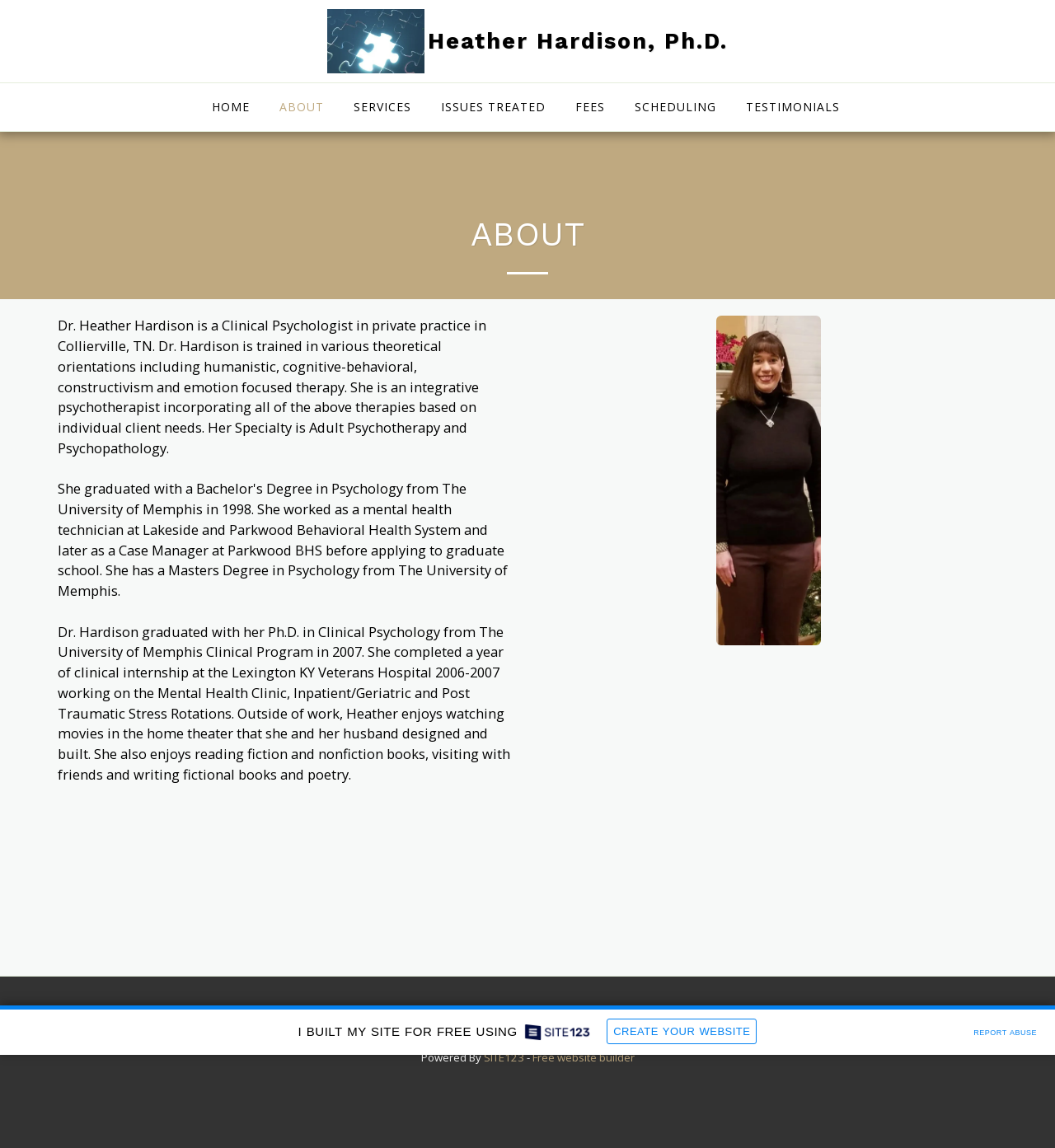Find the bounding box coordinates of the element to click in order to complete this instruction: "Go to the SERVICES page". The bounding box coordinates must be four float numbers between 0 and 1, denoted as [left, top, right, bottom].

[0.323, 0.083, 0.402, 0.103]